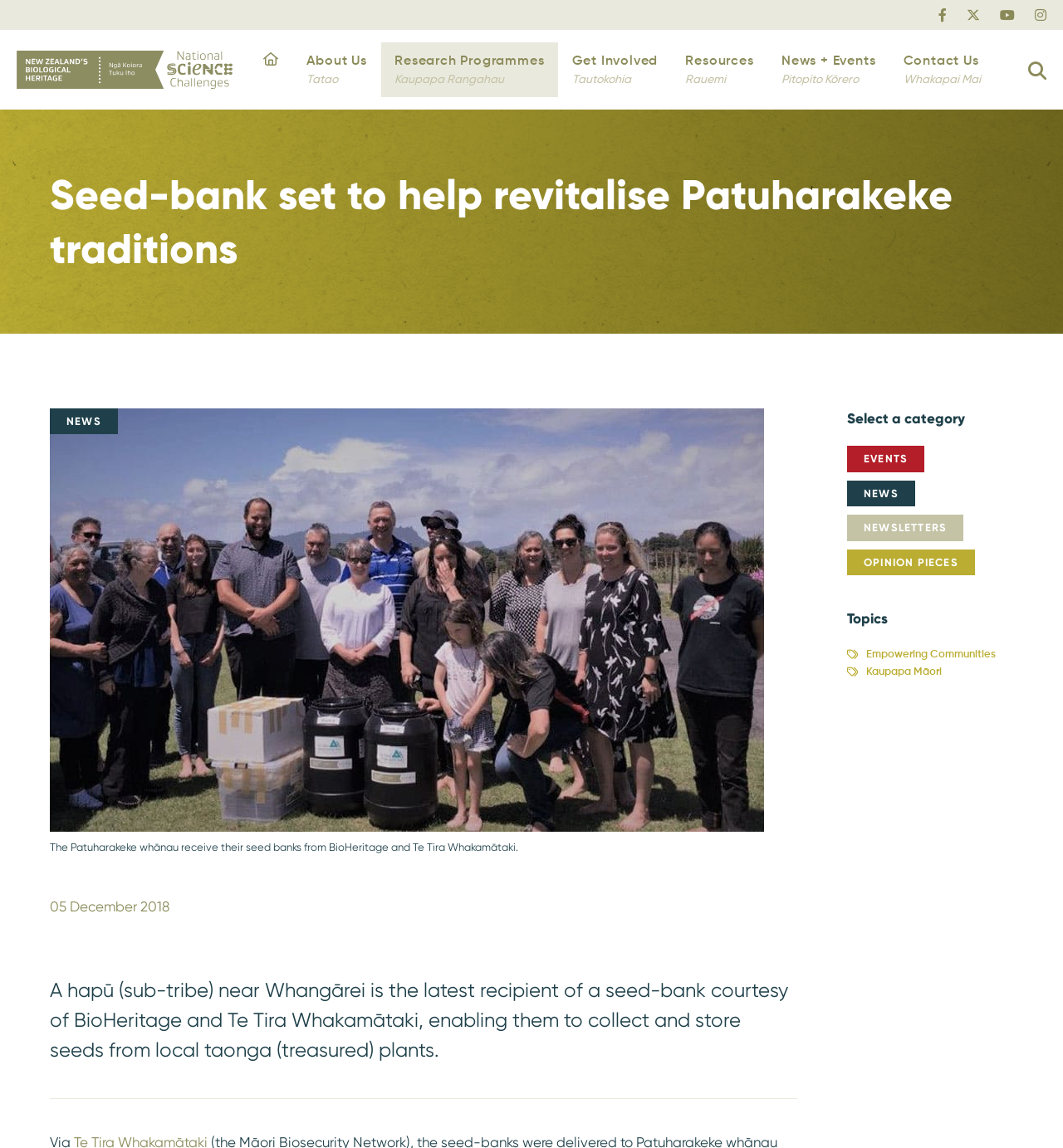What is the name of the organization providing the seed-bank?
Use the information from the image to give a detailed answer to the question.

I found the answer by looking at the image description 'The Patuharakeke whānau receive their seed banks from BioHeritage and Te Tira Whakamātaki.' which indicates that BioHeritage is one of the organizations providing the seed-bank.